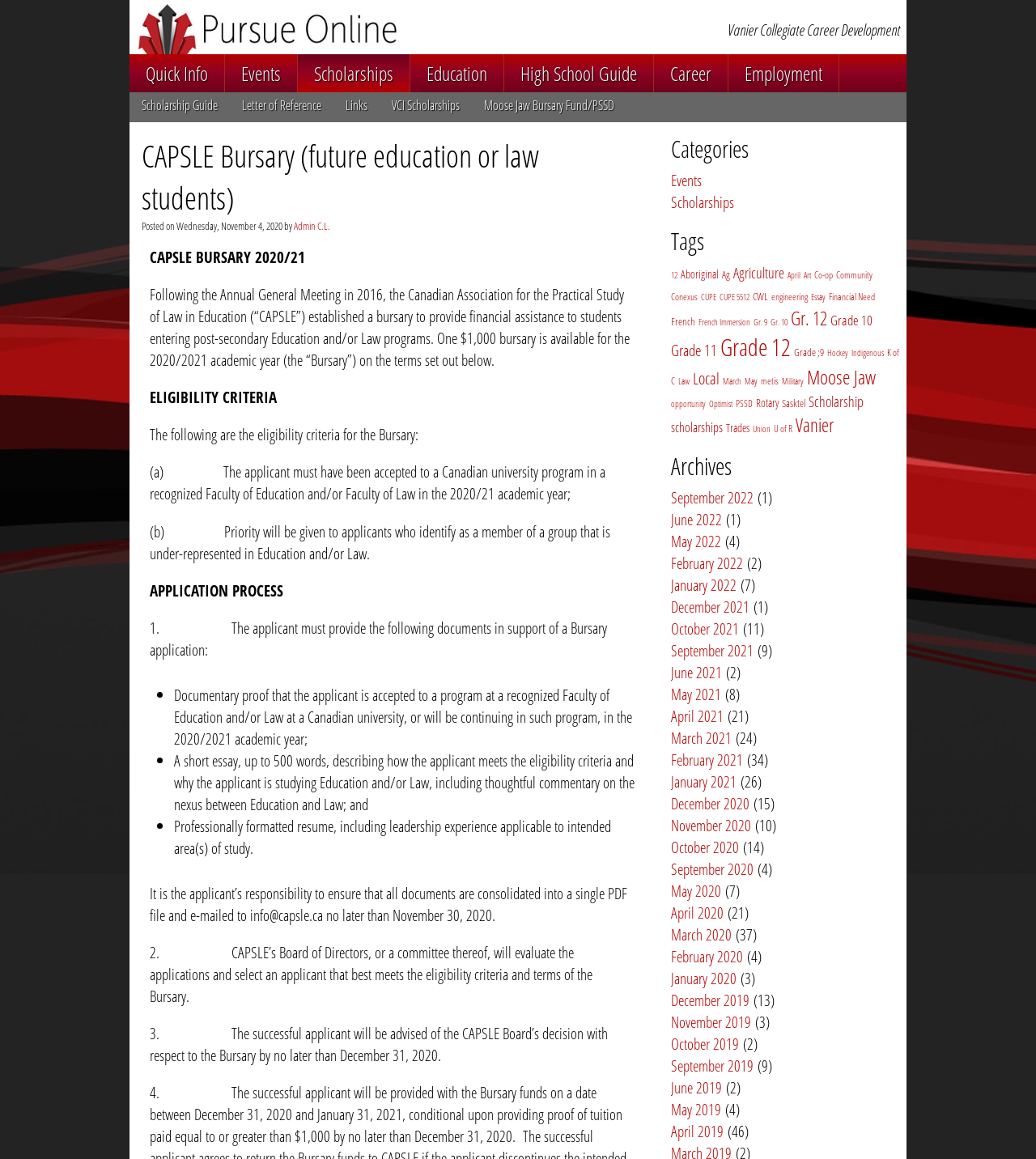Please determine the bounding box coordinates for the element with the description: "June 2021".

[0.648, 0.57, 0.697, 0.589]